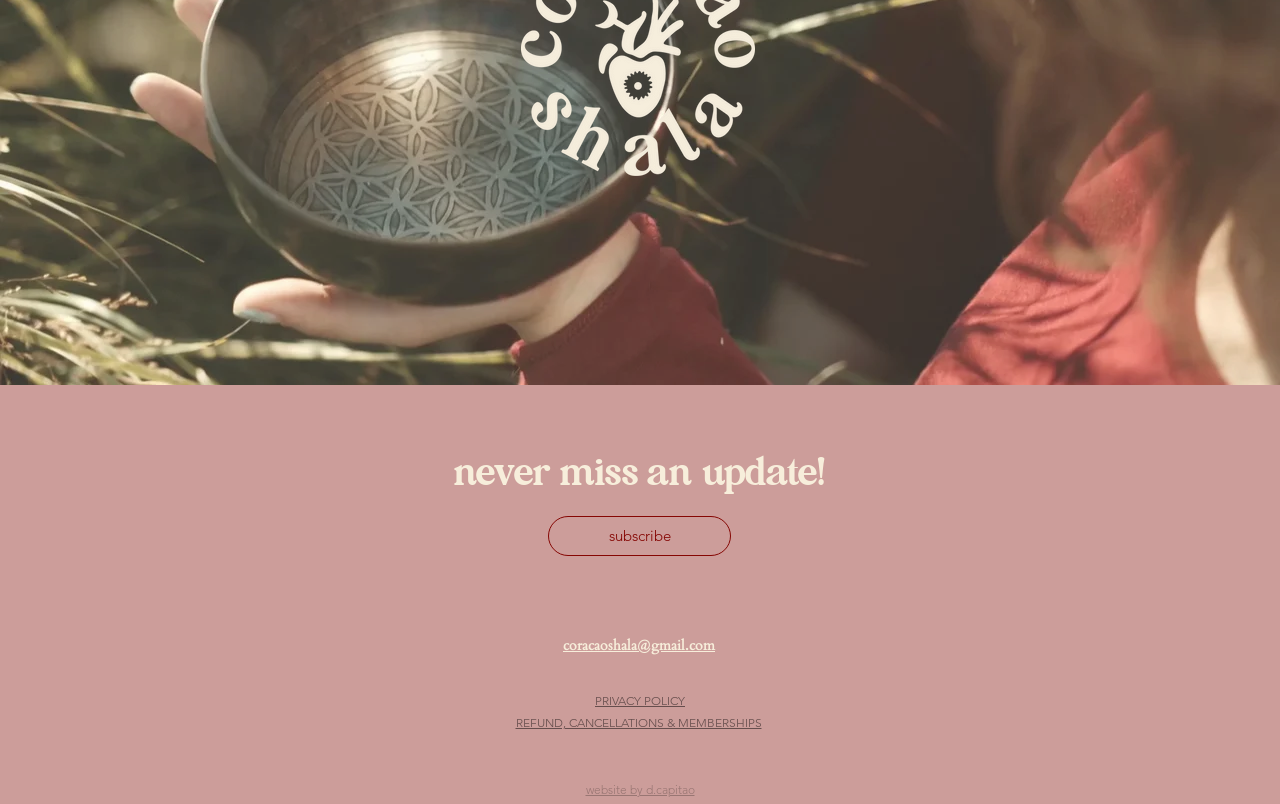What is the name of the person who created the website?
Look at the image and provide a detailed response to the question.

The name of the person who created the website is 'd.capitao' because there is a link with the text 'website by d.capitao' located at the bottom of the page.